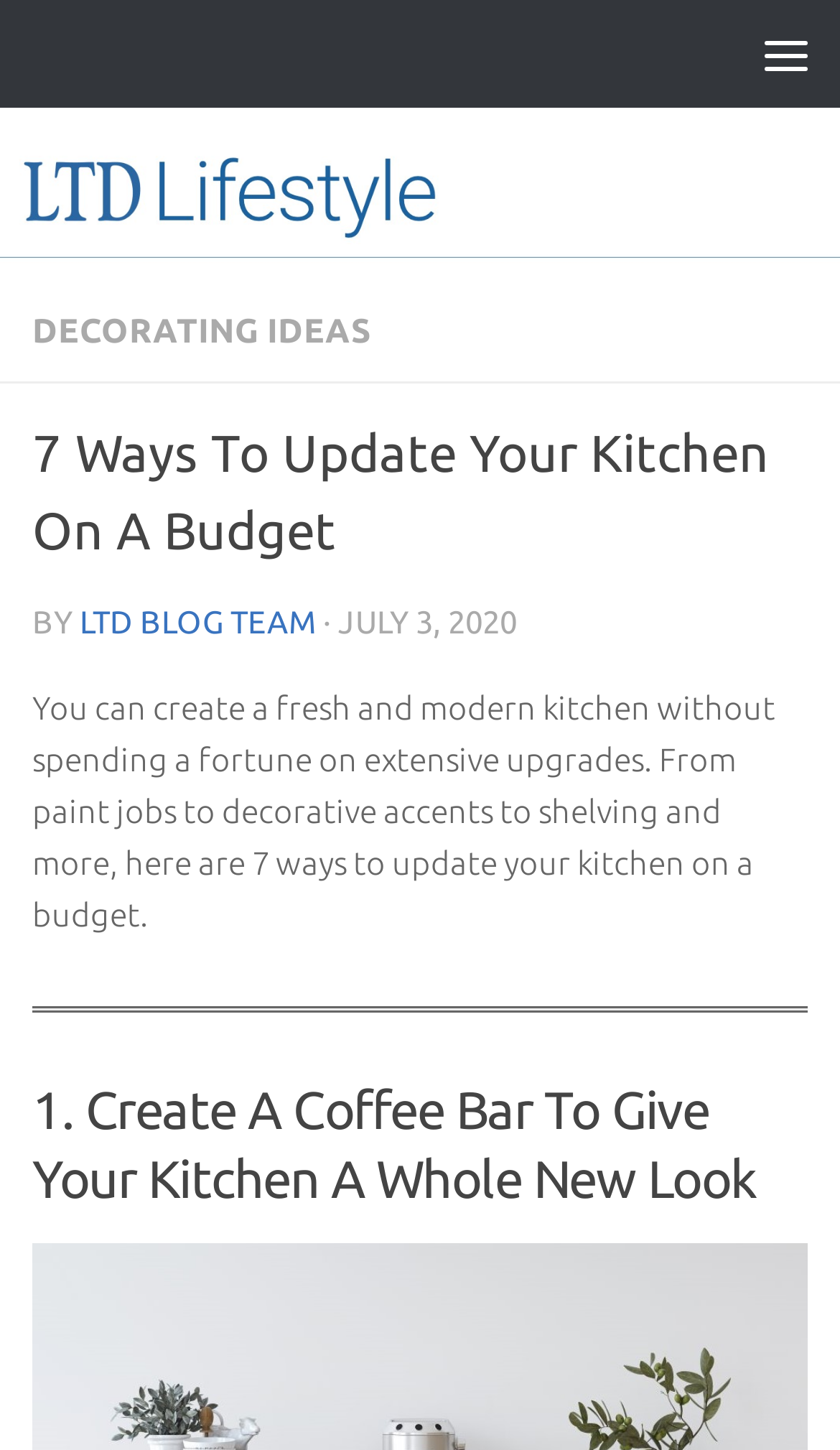Determine which piece of text is the heading of the webpage and provide it.

7 Ways To Update Your Kitchen On A Budget